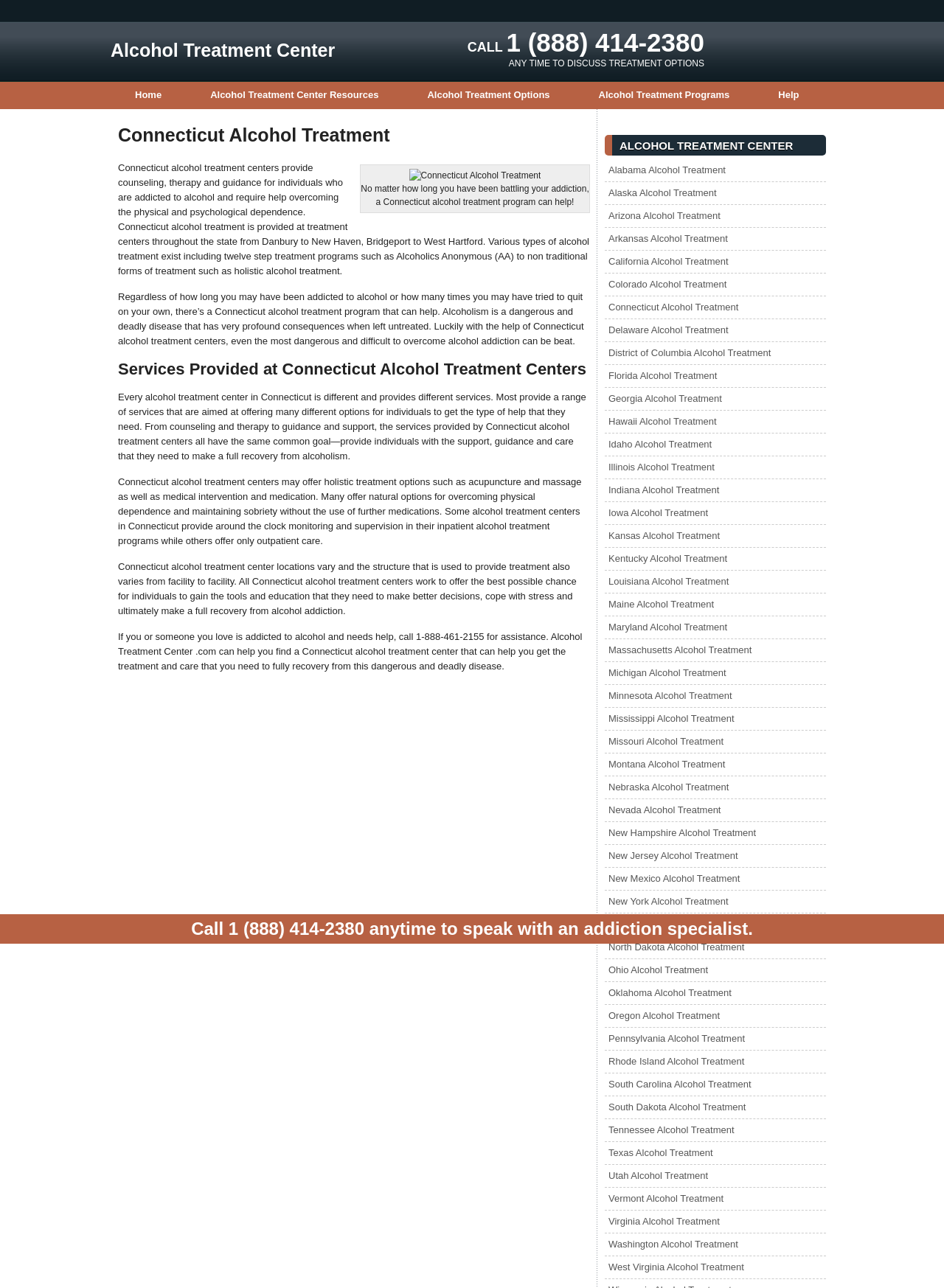How can one get help for alcohol addiction in Connecticut?
Answer the question in as much detail as possible.

The webpage provides a contact number '1-888-461-2155' which can be used to get help for alcohol addiction in Connecticut, as stated in the text 'If you or someone you love is addicted to alcohol and needs help, call 1-888-461-2155 for assistance.'